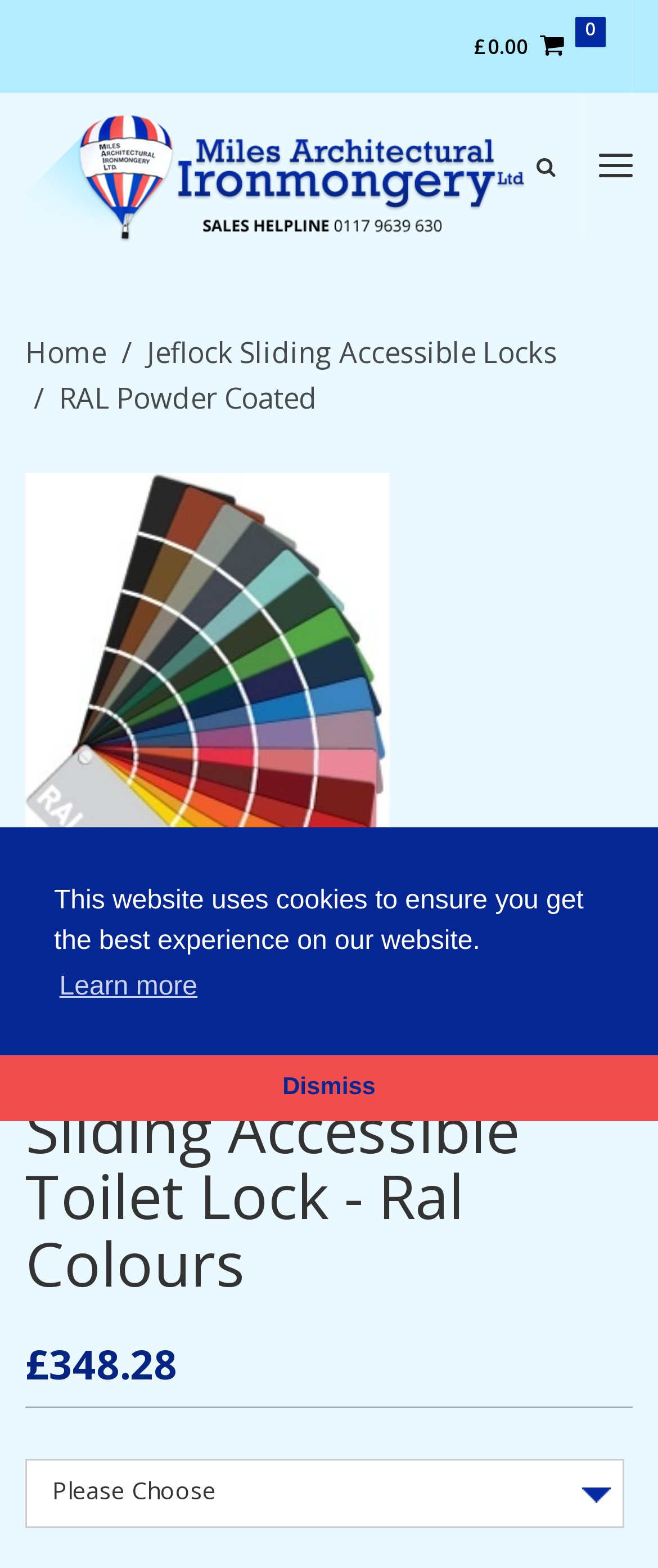What is the color option mentioned for the lock?
Please provide a single word or phrase as your answer based on the screenshot.

Ral Colours